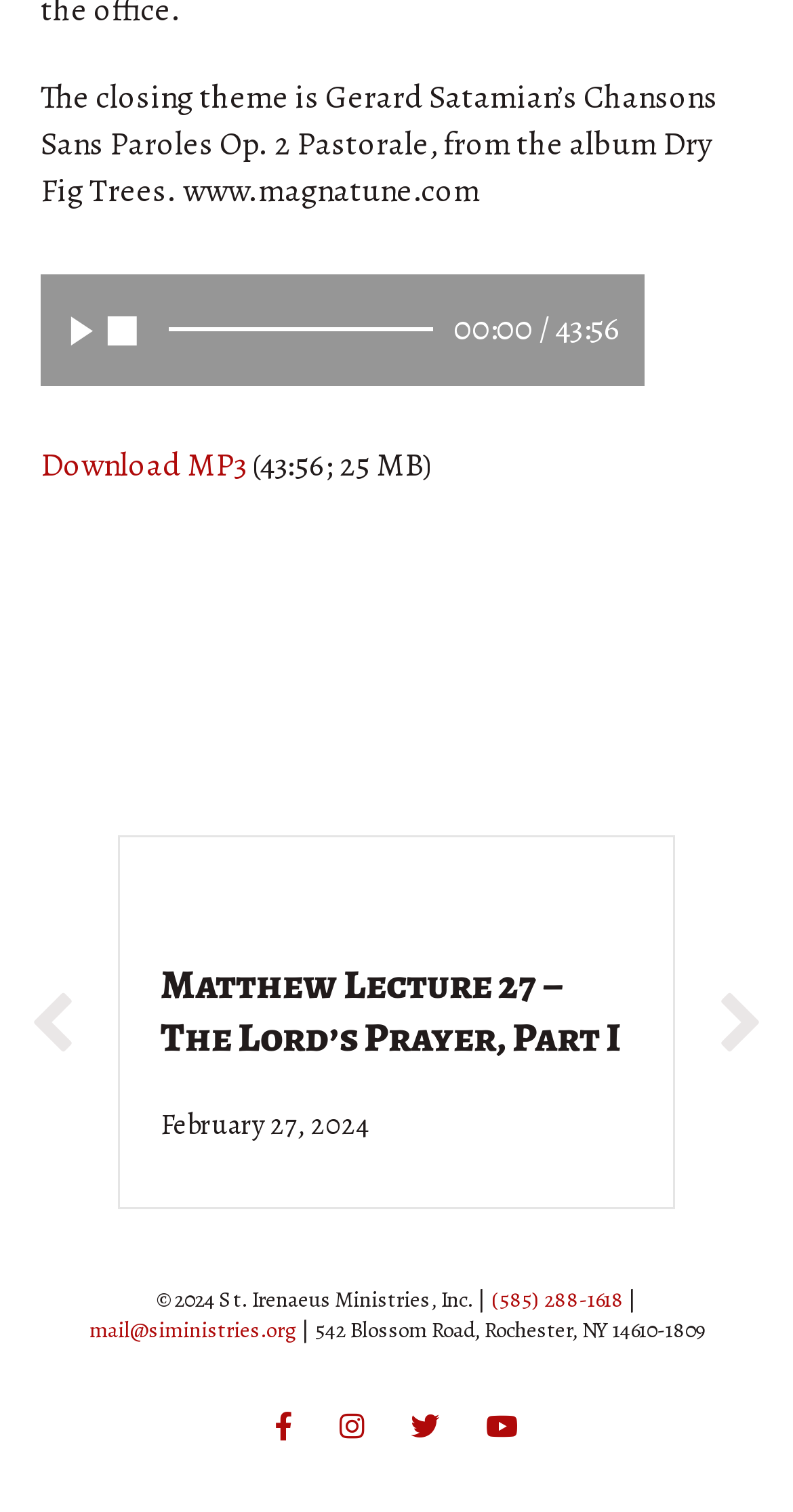Provide a short answer to the following question with just one word or phrase: What is the title of the lecture?

Matthew Lecture 27